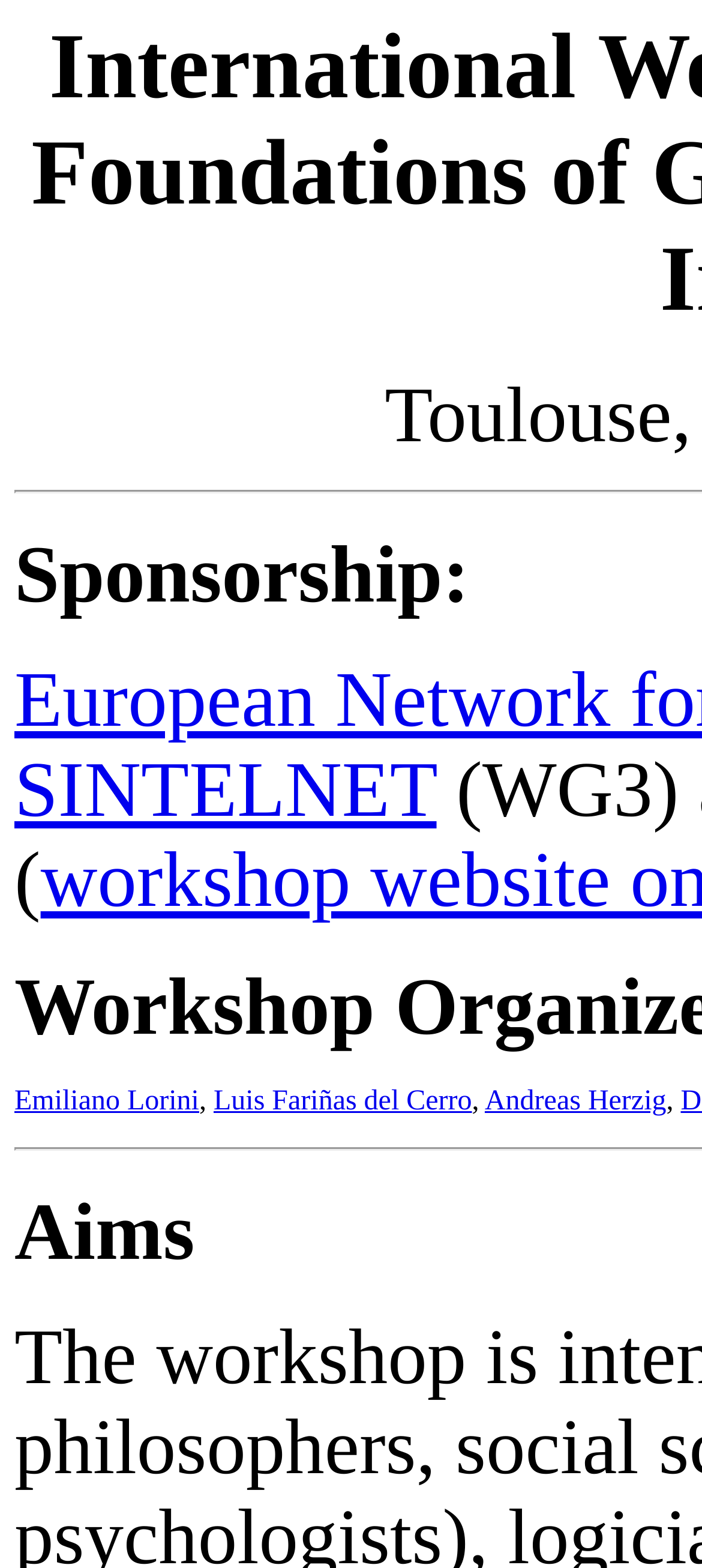Extract the bounding box for the UI element that matches this description: "Emiliano Lorini".

[0.021, 0.693, 0.284, 0.712]